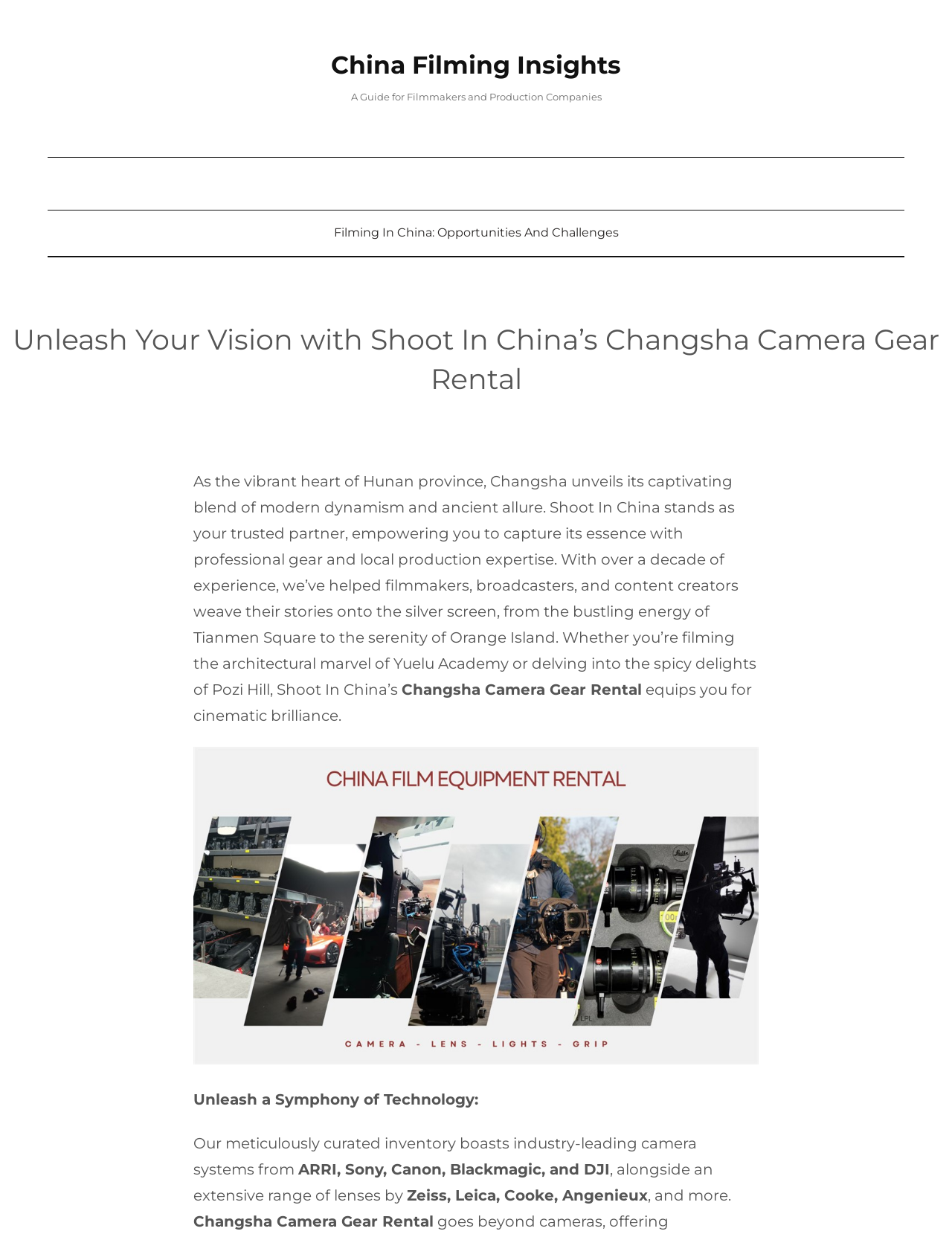What type of camera systems are available for rent?
Can you offer a detailed and complete answer to this question?

According to the webpage, Shoot In China's inventory includes industry-leading camera systems from brands such as ARRI, Sony, Canon, Blackmagic, and DJI, indicating a wide range of high-quality camera systems available for rent.